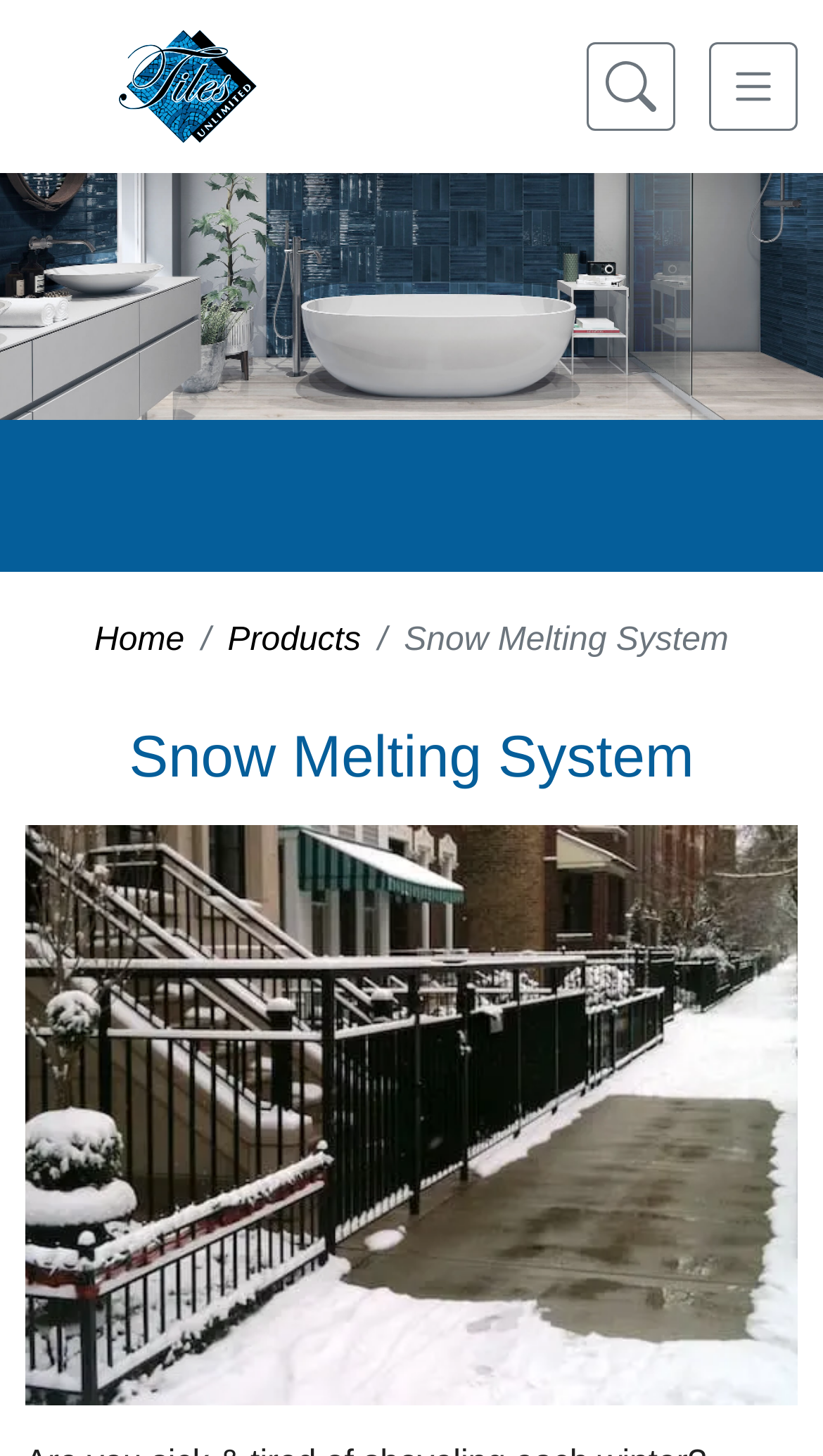What is the name of the company?
Use the information from the image to give a detailed answer to the question.

The company name can be found in the top-left corner of the webpage, where the logo is located, and it is also mentioned in the breadcrumb navigation as the first link.